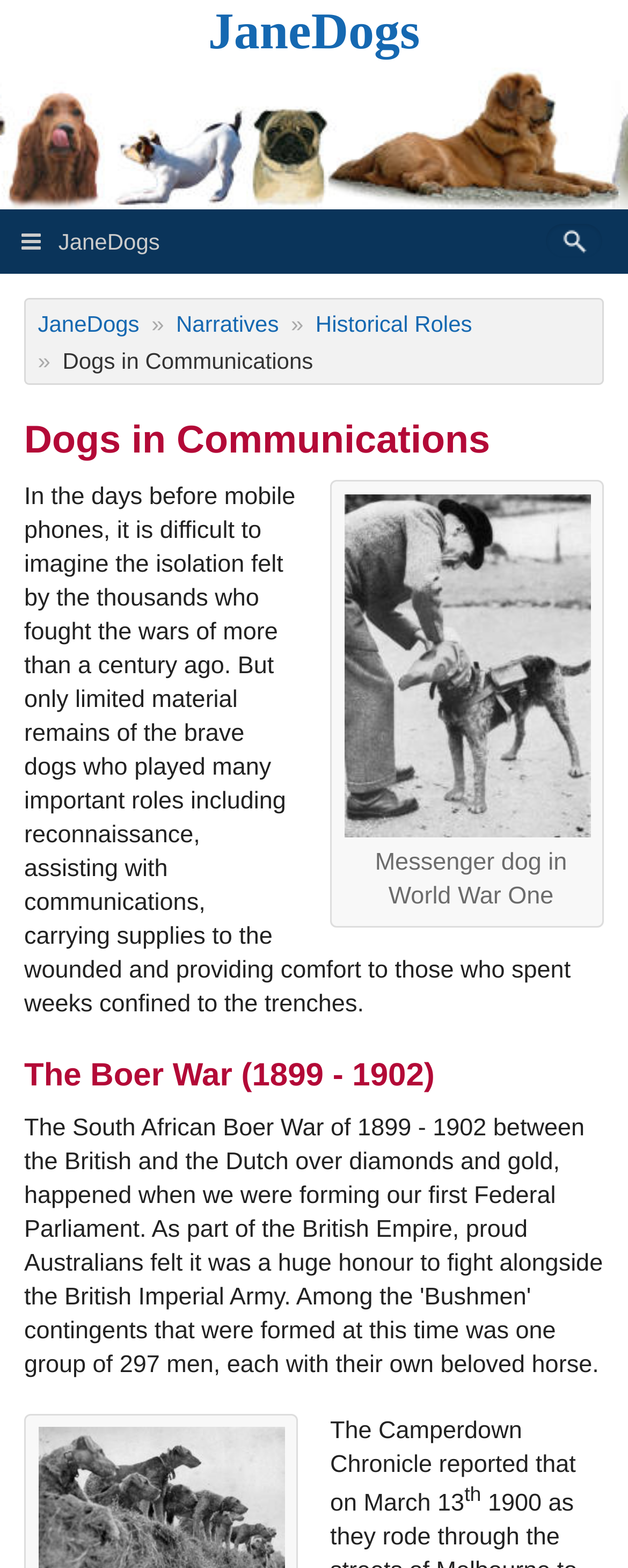Please specify the bounding box coordinates of the clickable region necessary for completing the following instruction: "search for something". The coordinates must consist of four float numbers between 0 and 1, i.e., [left, top, right, bottom].

[0.867, 0.142, 0.962, 0.165]